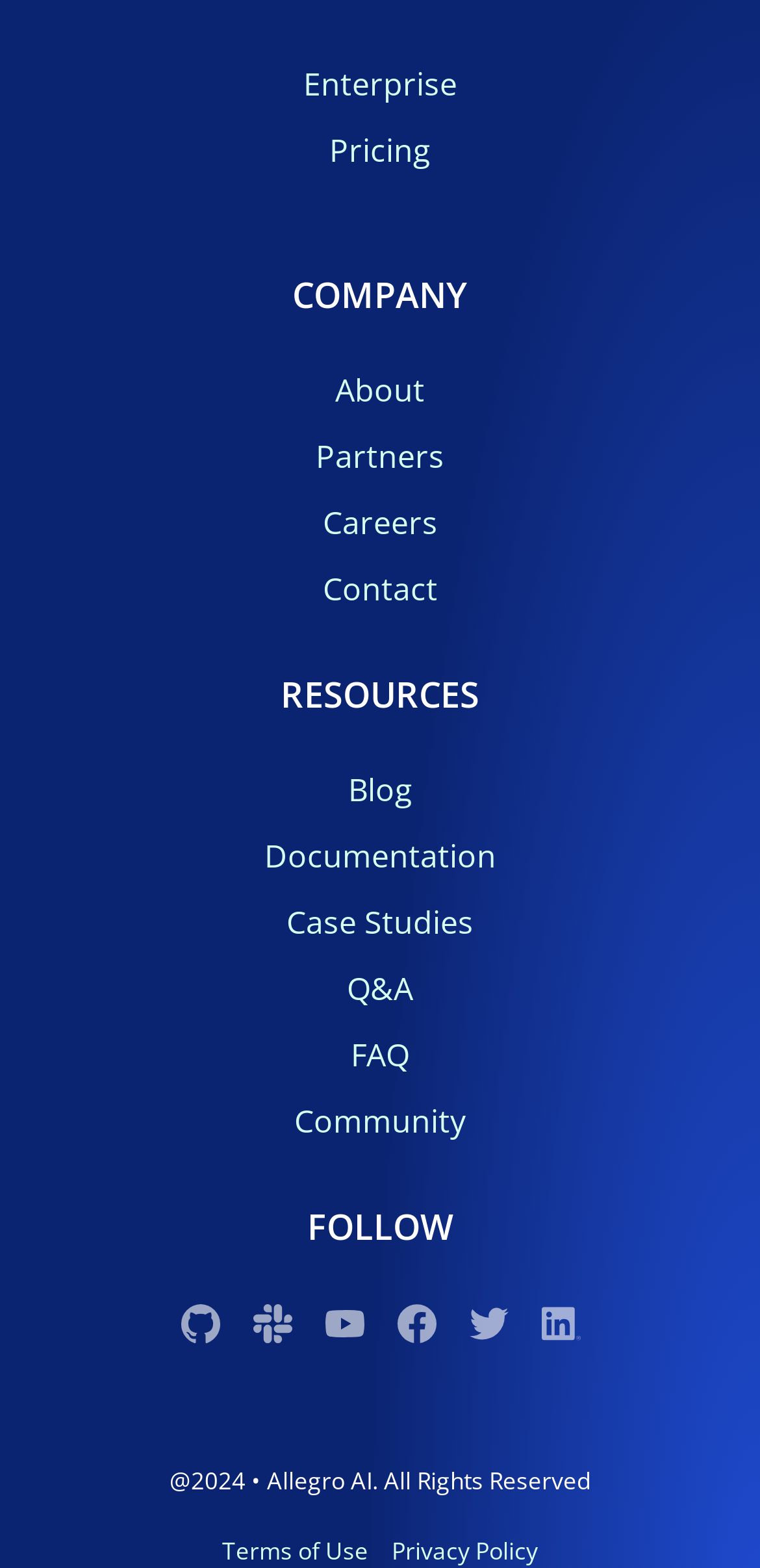Show the bounding box coordinates for the HTML element as described: "Q&A".

[0.456, 0.617, 0.544, 0.644]